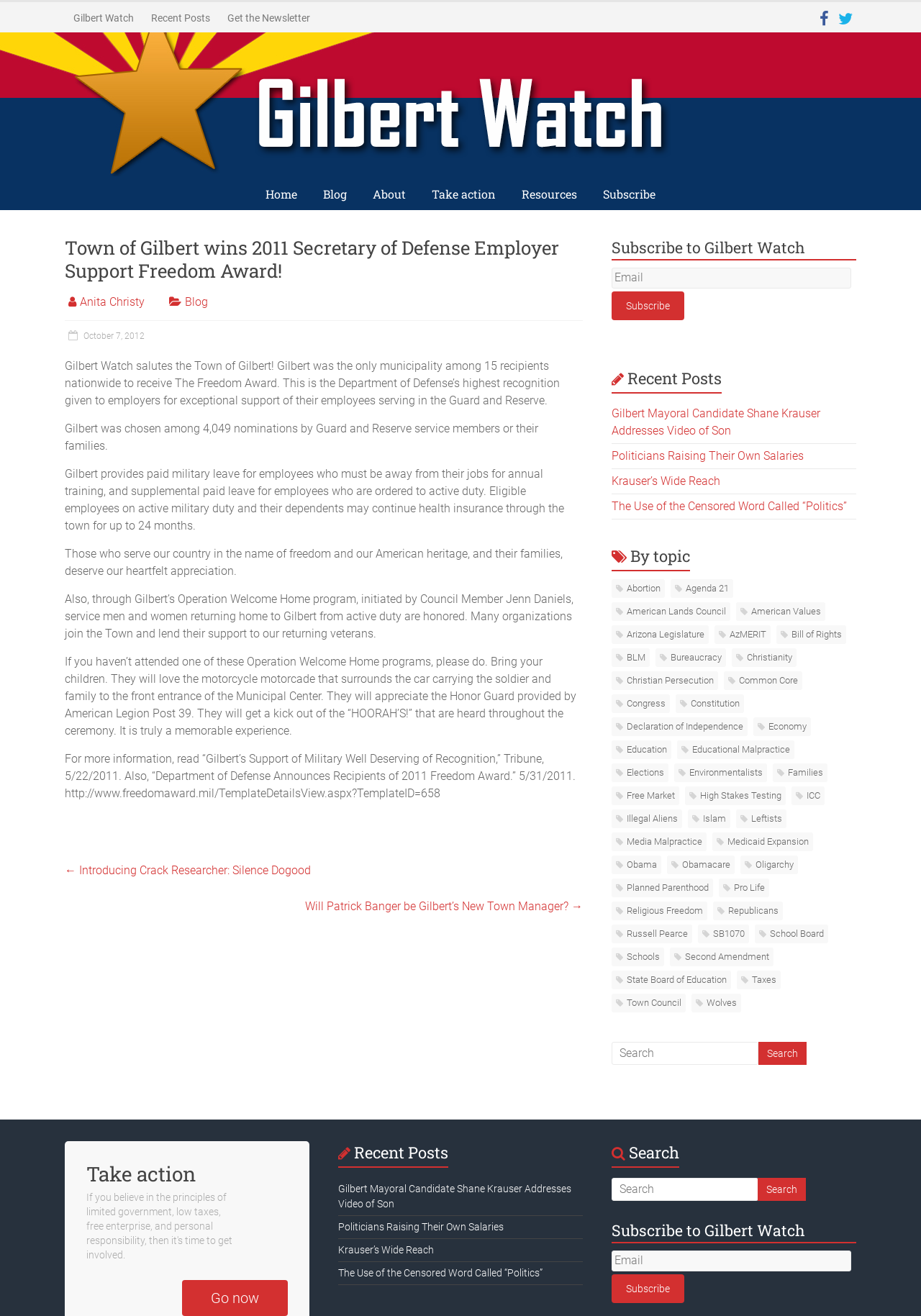Identify the bounding box coordinates for the region of the element that should be clicked to carry out the instruction: "Check out the 'Recent Posts'". The bounding box coordinates should be four float numbers between 0 and 1, i.e., [left, top, right, bottom].

[0.664, 0.309, 0.891, 0.332]